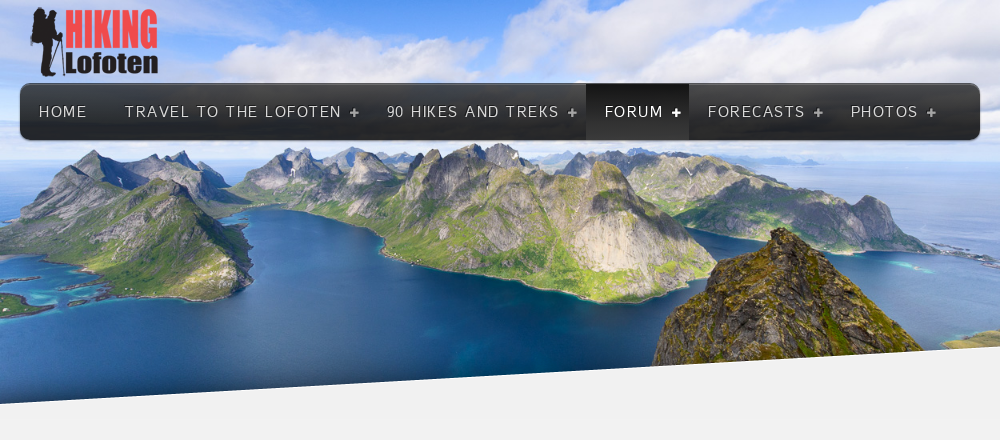Provide a short answer using a single word or phrase for the following question: 
What is the color of the vegetation in the image?

Lush green